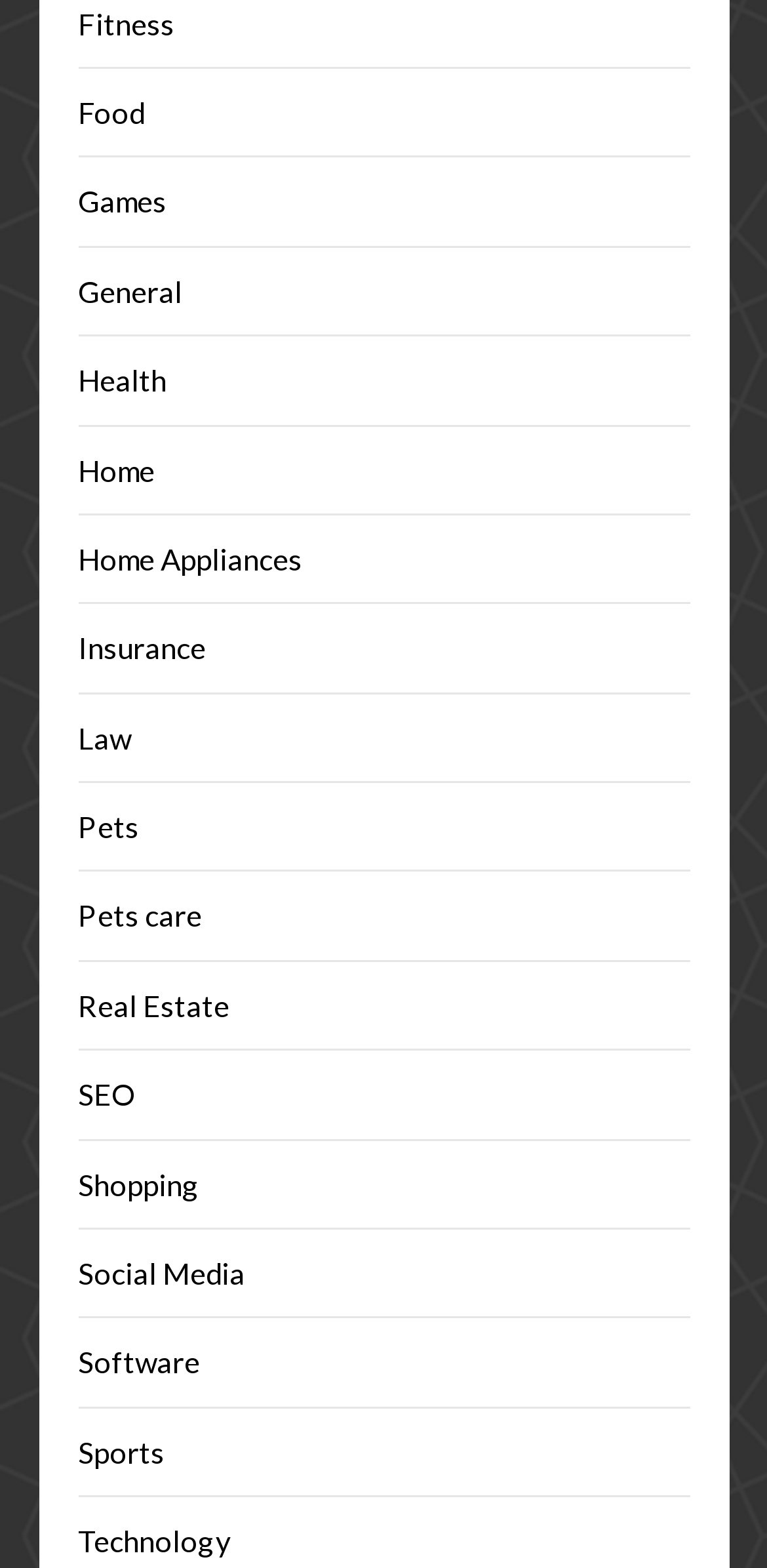Determine the bounding box coordinates (top-left x, top-left y, bottom-right x, bottom-right y) of the UI element described in the following text: Pets

[0.101, 0.516, 0.181, 0.538]